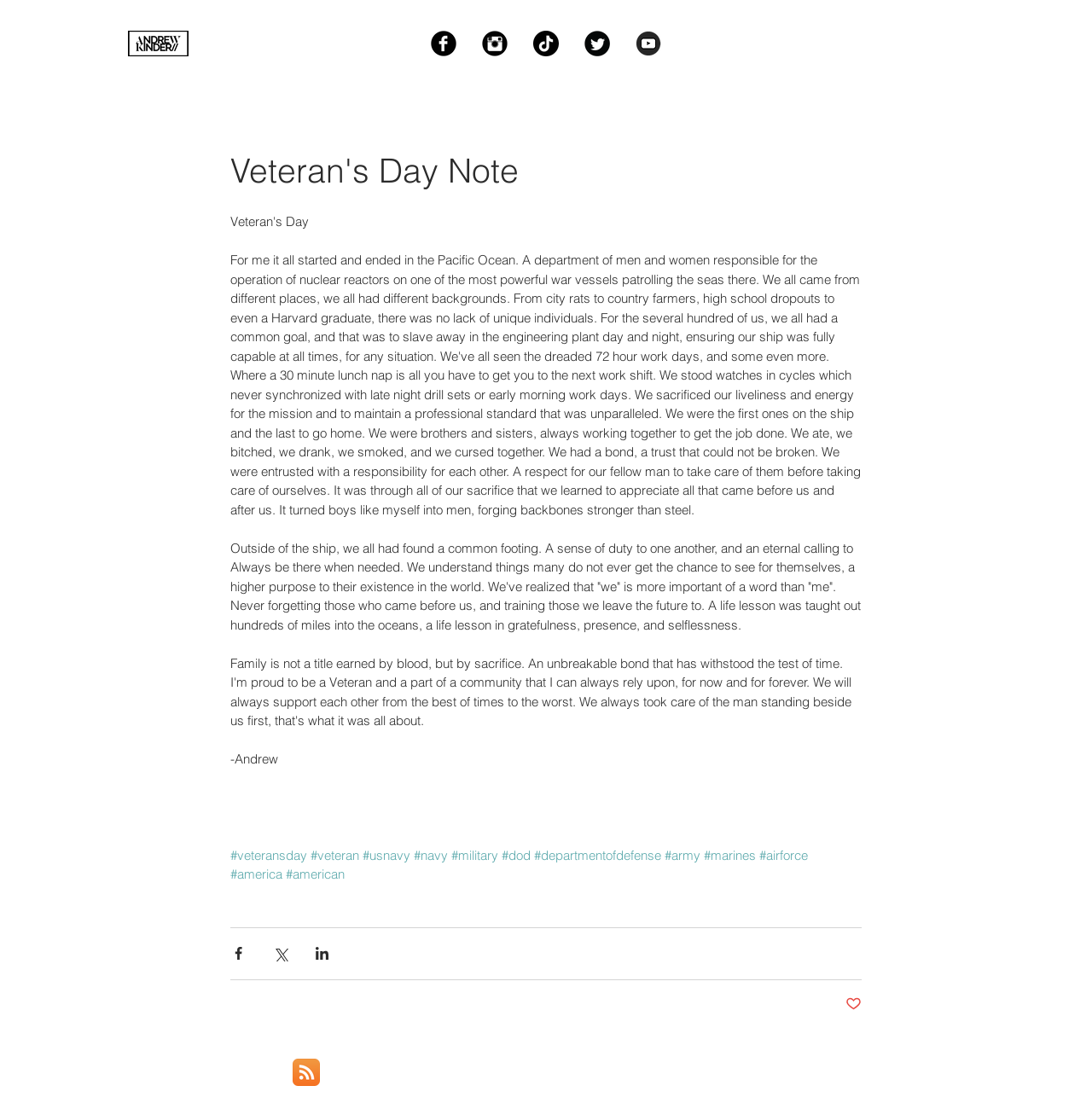Please determine the heading text of this webpage.

Veteran's Day Note